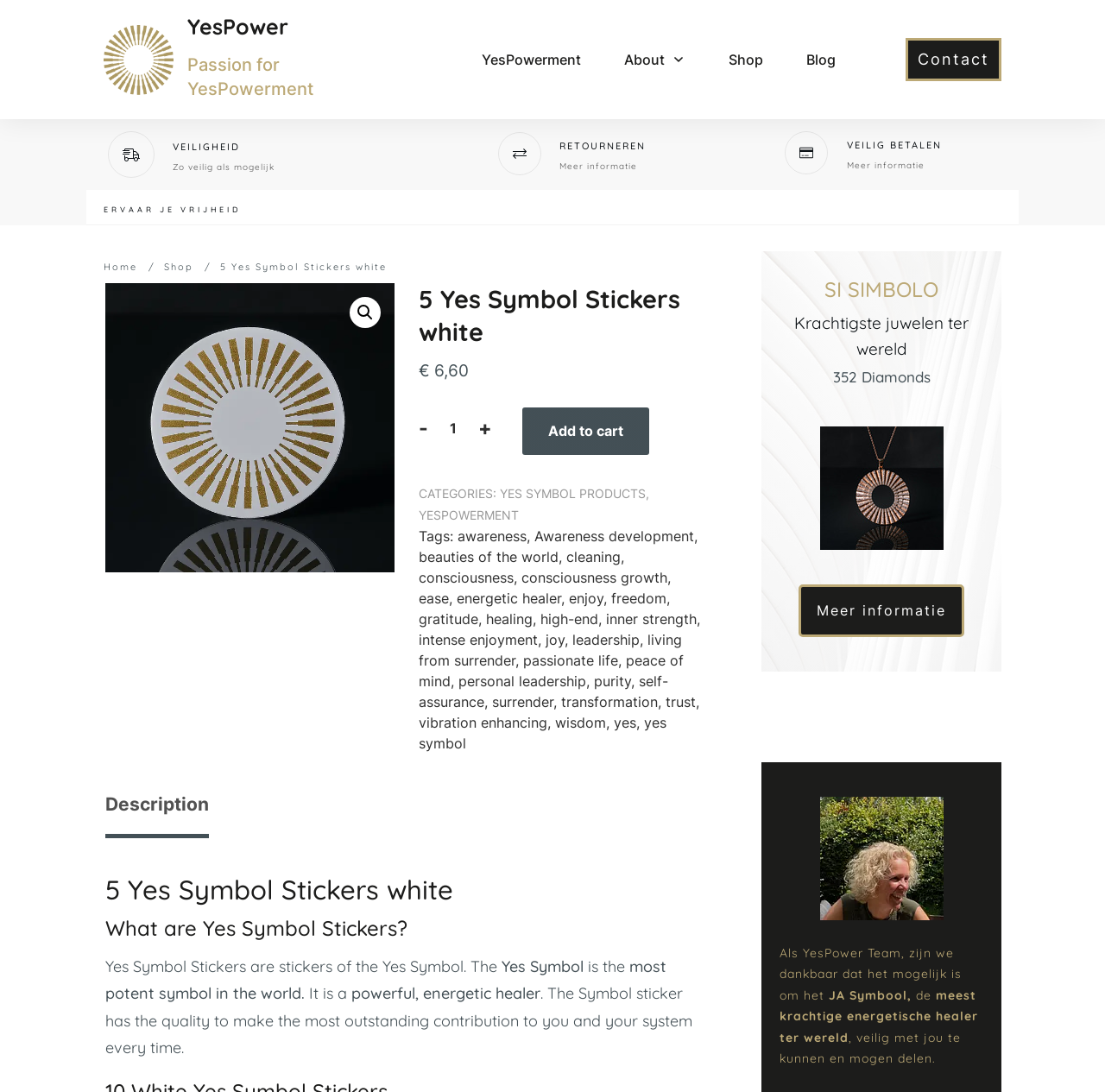Determine the bounding box coordinates of the region to click in order to accomplish the following instruction: "Click the 'YesPowerment' link". Provide the coordinates as four float numbers between 0 and 1, specifically [left, top, right, bottom].

[0.436, 0.042, 0.526, 0.067]